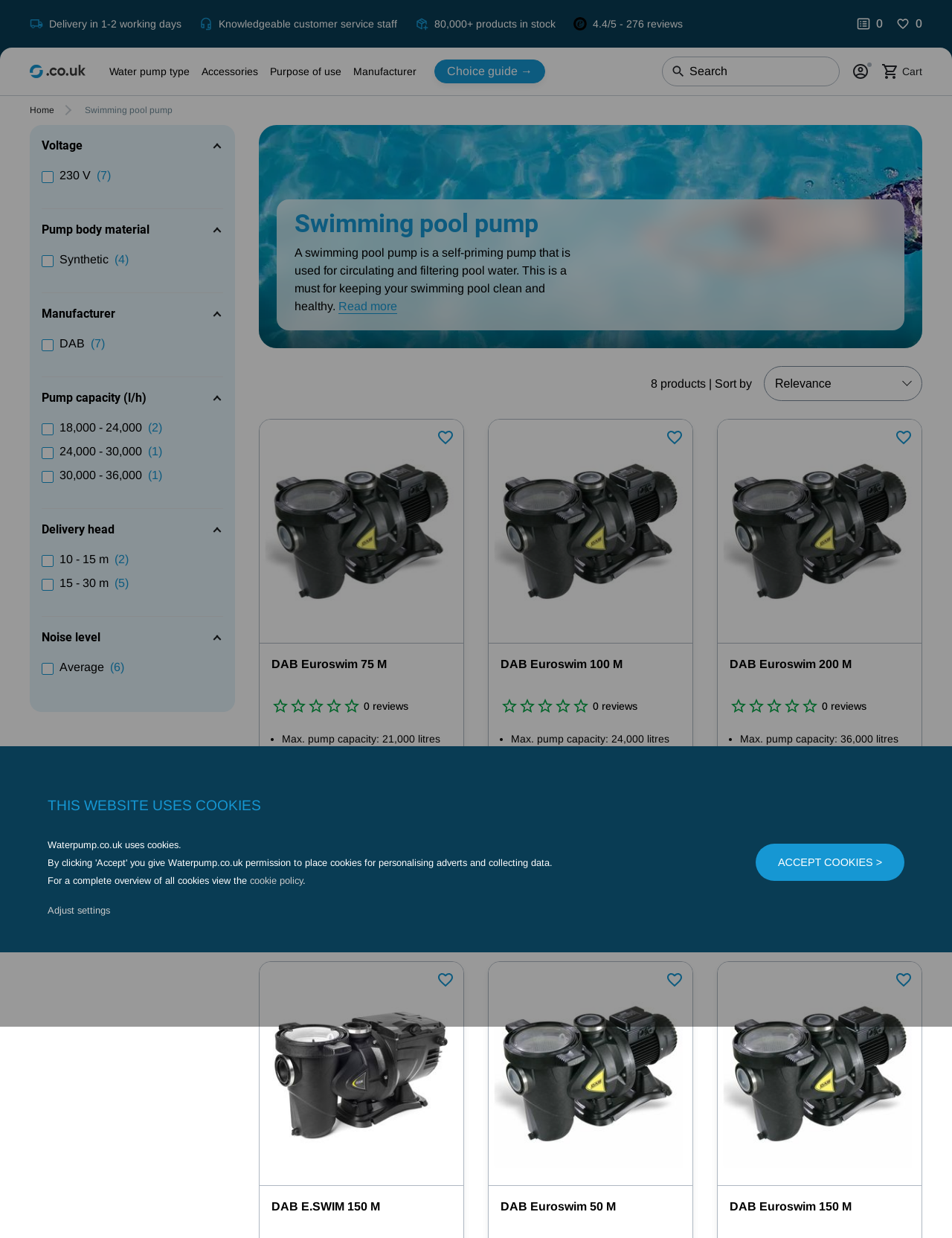Please locate the bounding box coordinates for the element that should be clicked to achieve the following instruction: "View product details". Ensure the coordinates are given as four float numbers between 0 and 1, i.e., [left, top, right, bottom].

[0.285, 0.728, 0.358, 0.742]